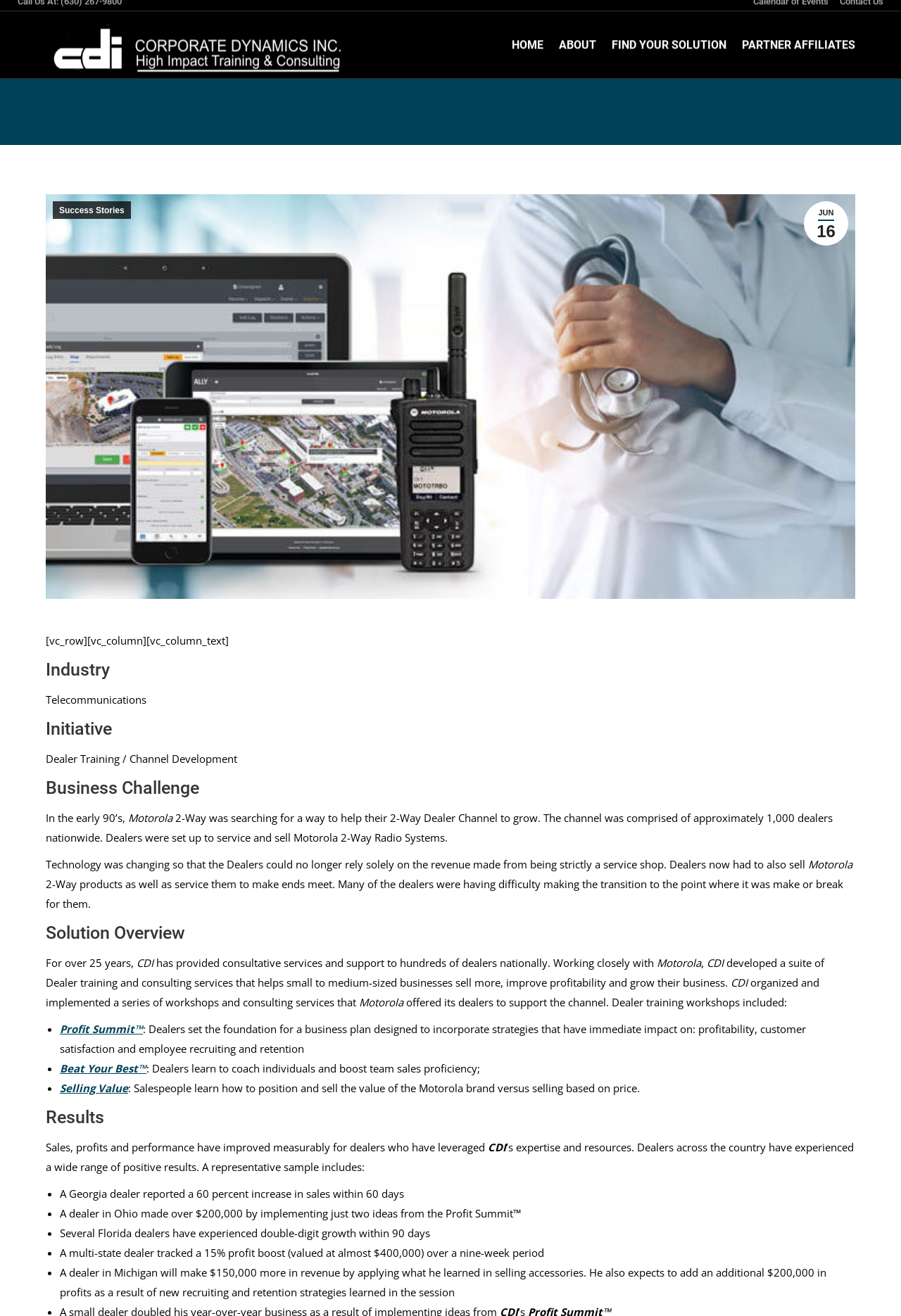Respond with a single word or short phrase to the following question: 
How much profit boost did a multi-state dealer track over a nine-week period?

15% profit boost